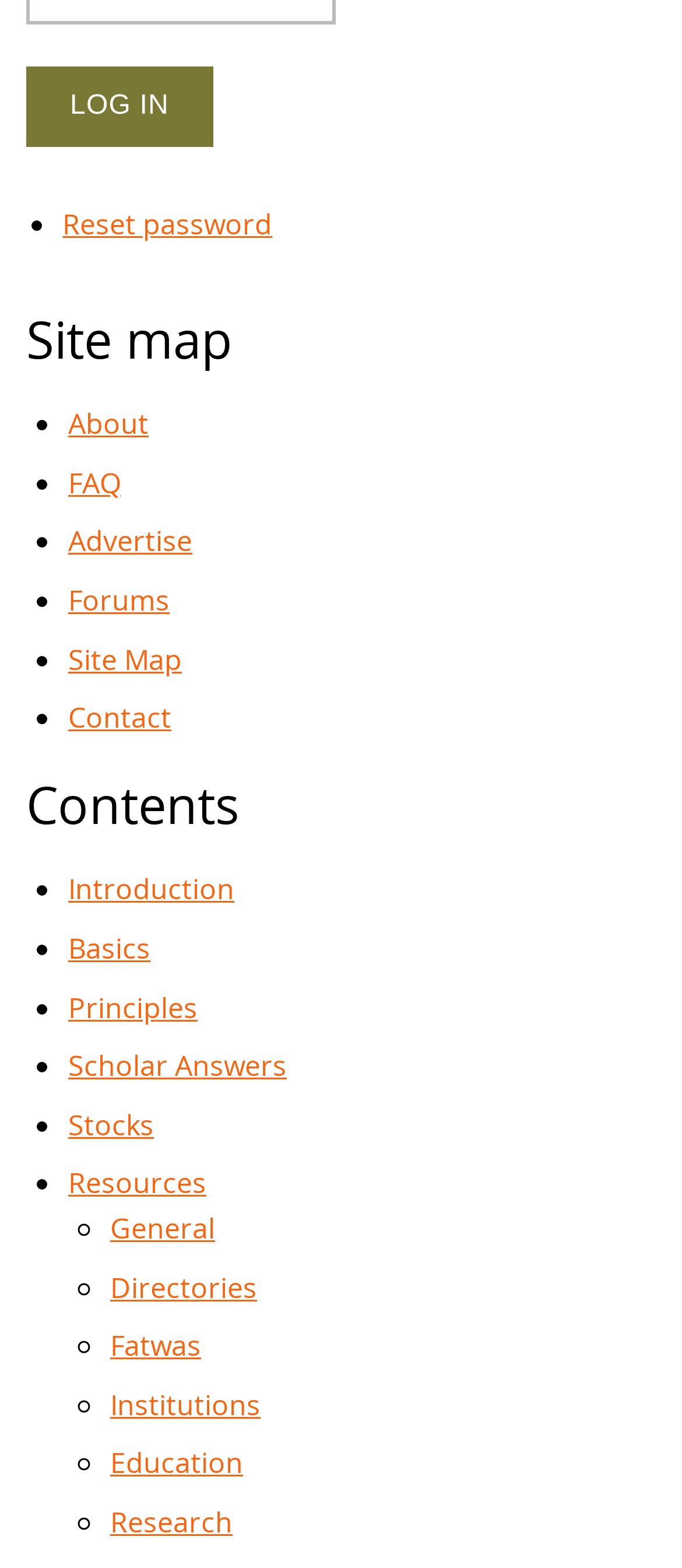Identify the bounding box coordinates of the specific part of the webpage to click to complete this instruction: "View FAQs".

[0.1, 0.295, 0.177, 0.32]